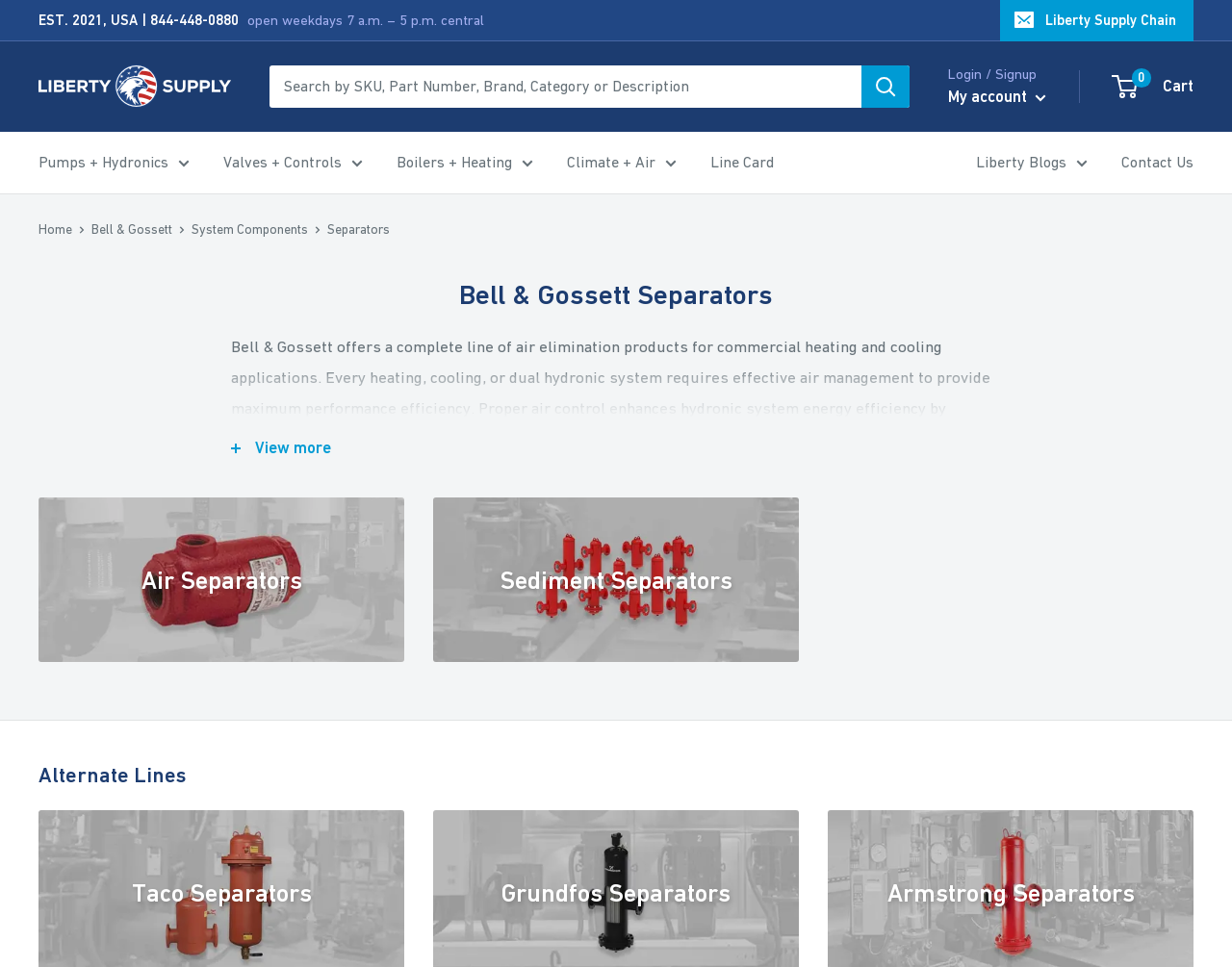Please provide the bounding box coordinates in the format (top-left x, top-left y, bottom-right x, bottom-right y). Remember, all values are floating point numbers between 0 and 1. What is the bounding box coordinate of the region described as: WordPress

None